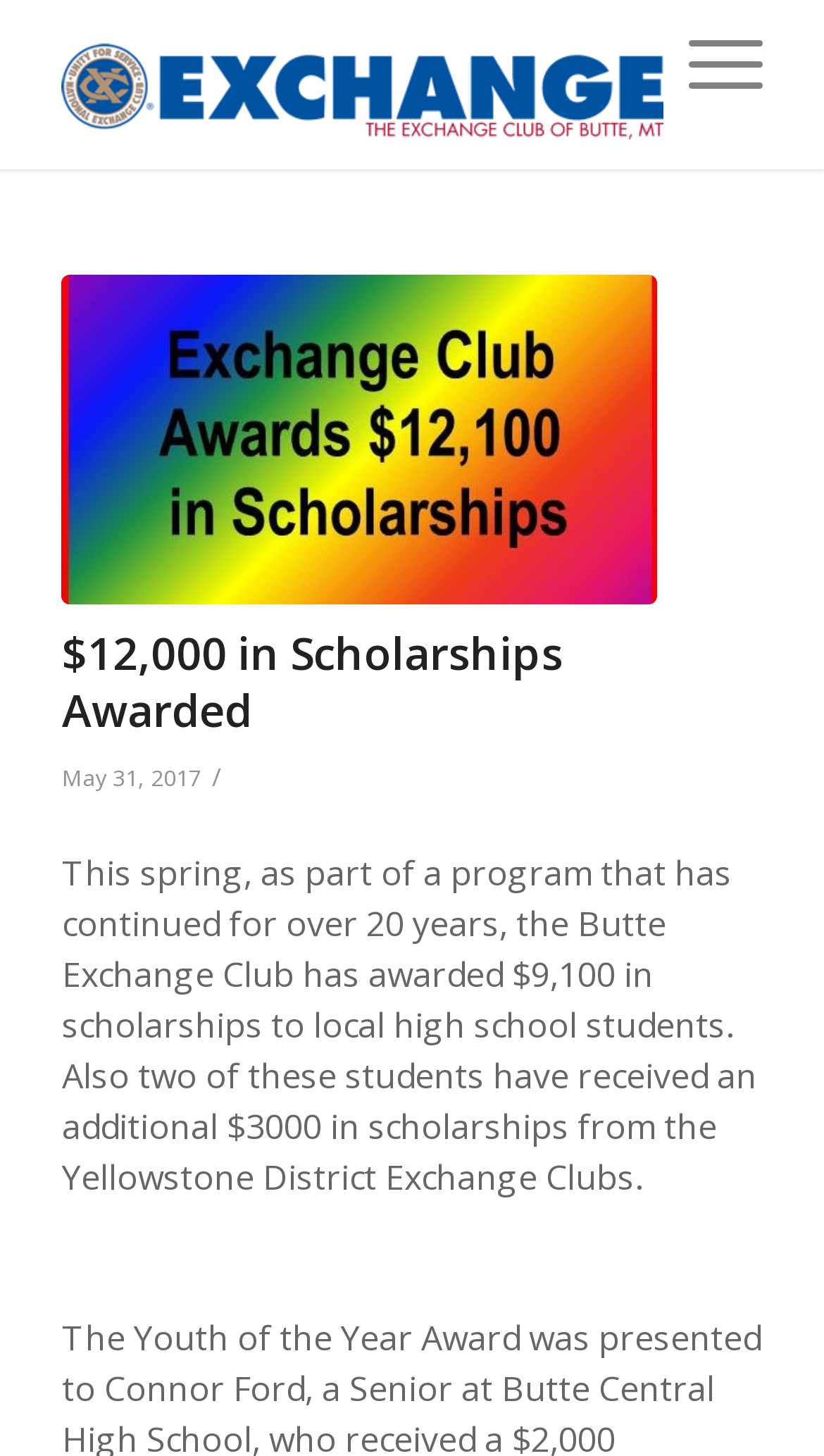Please answer the following question using a single word or phrase: 
How many years has the scholarship program continued?

over 20 years